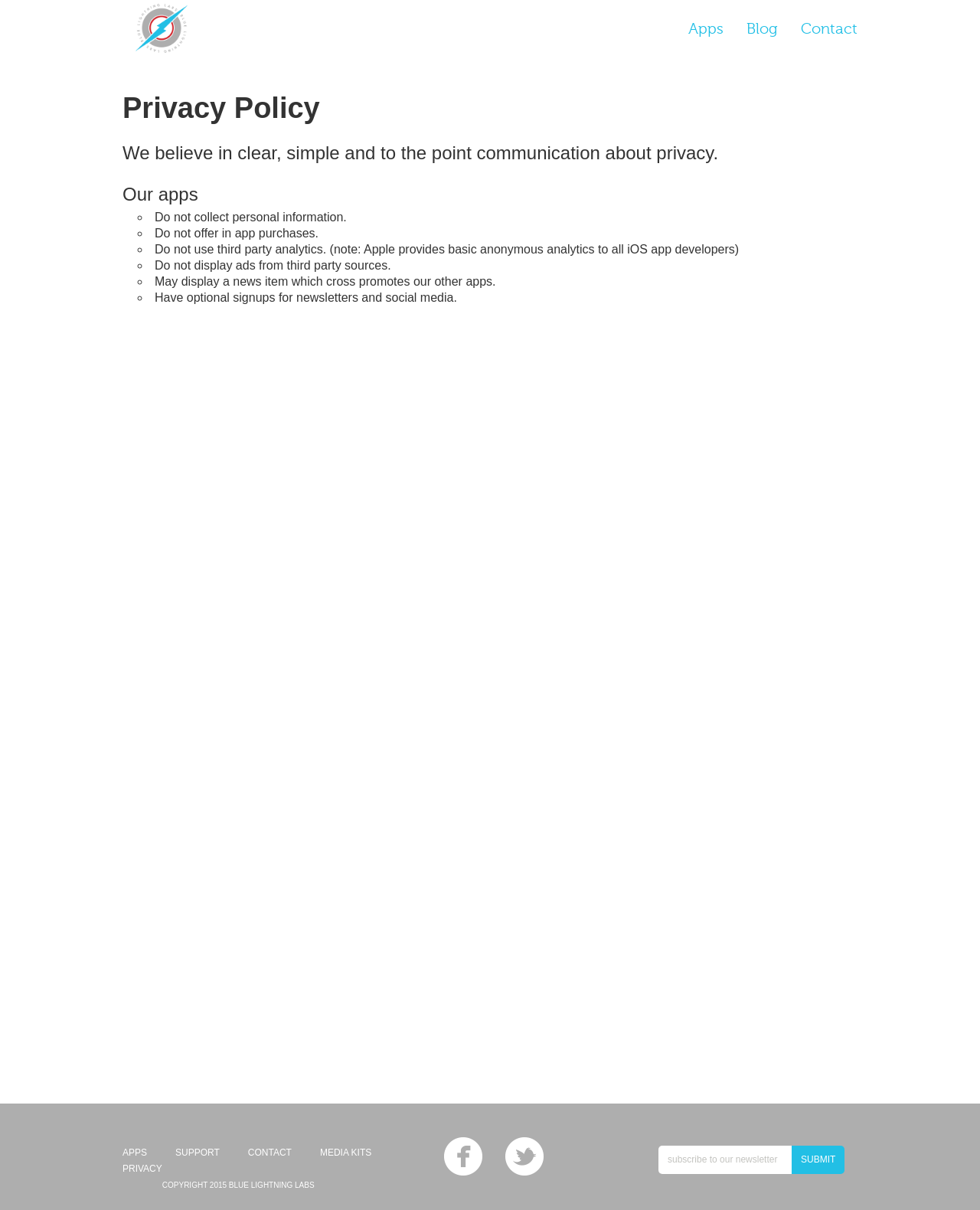What is the purpose of the textbox?
Please provide a detailed and comprehensive answer to the question.

The textbox is part of a newsletter subscription section, where users can enter their information to receive newsletters, as indicated by the static text 'subscribe to our newsletter'.